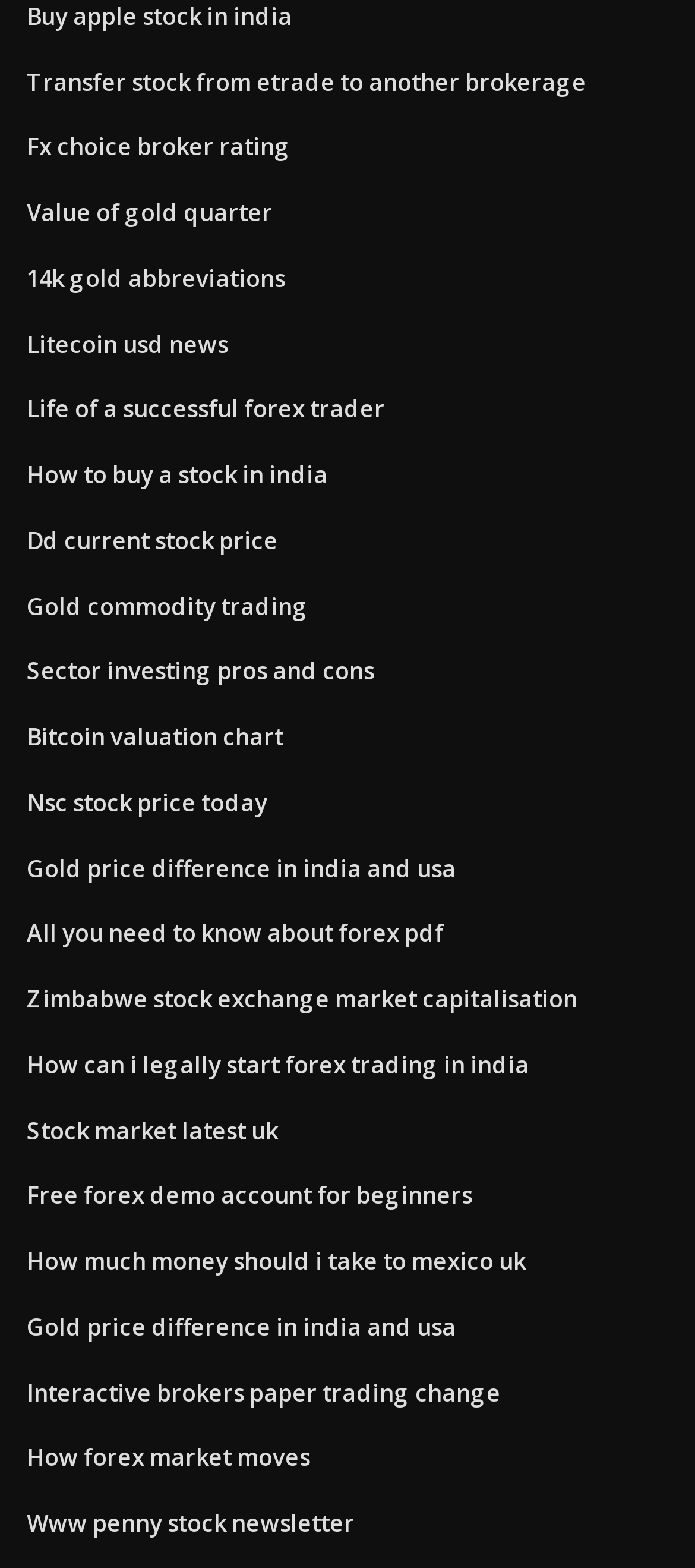Could you determine the bounding box coordinates of the clickable element to complete the instruction: "Check the current stock price of DD"? Provide the coordinates as four float numbers between 0 and 1, i.e., [left, top, right, bottom].

[0.038, 0.334, 0.4, 0.355]